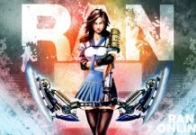Respond to the question below with a single word or phrase: What is the theme of the game?

High-energy